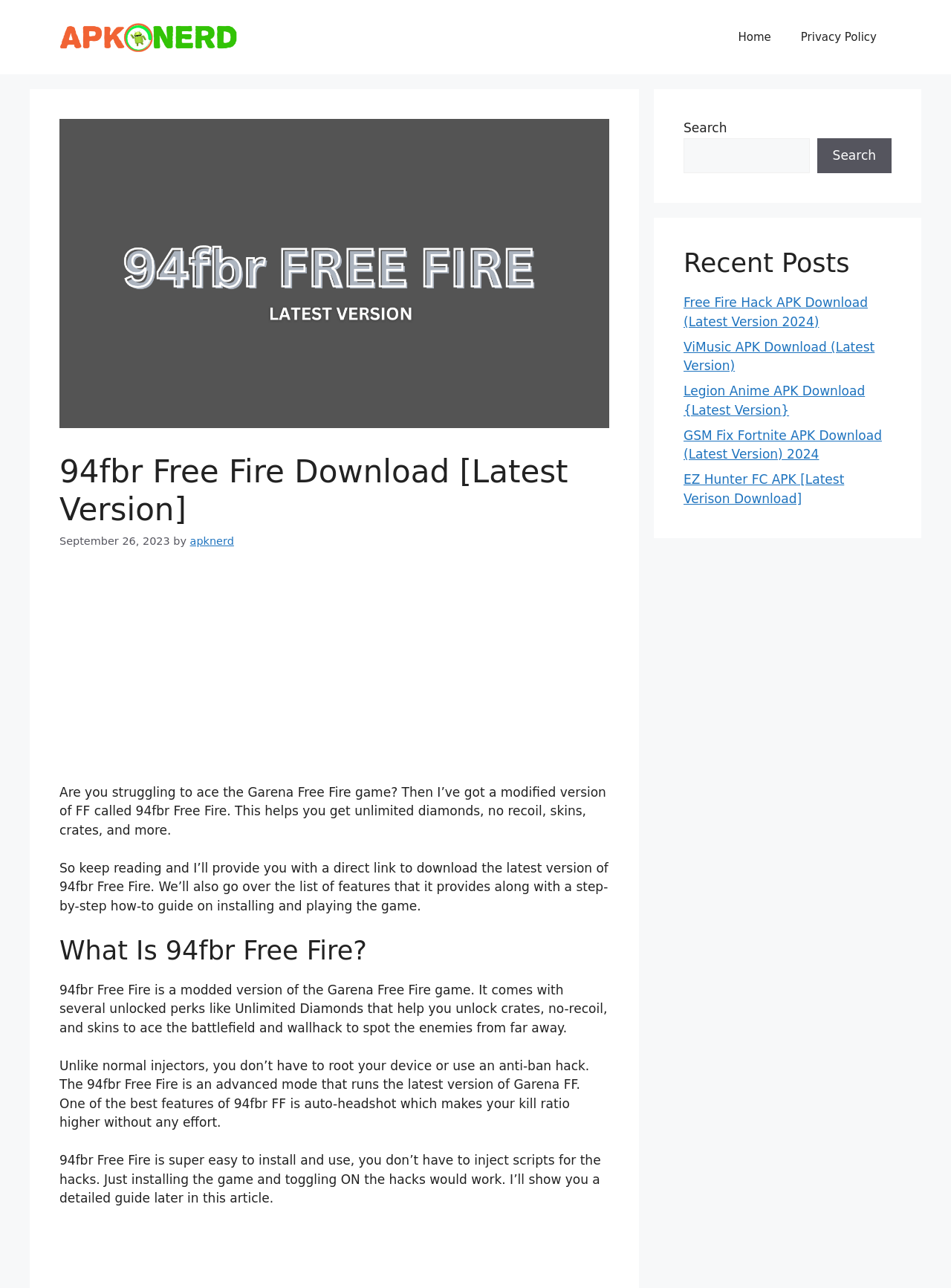Determine the bounding box coordinates of the region that needs to be clicked to achieve the task: "Search for something".

[0.719, 0.107, 0.851, 0.134]